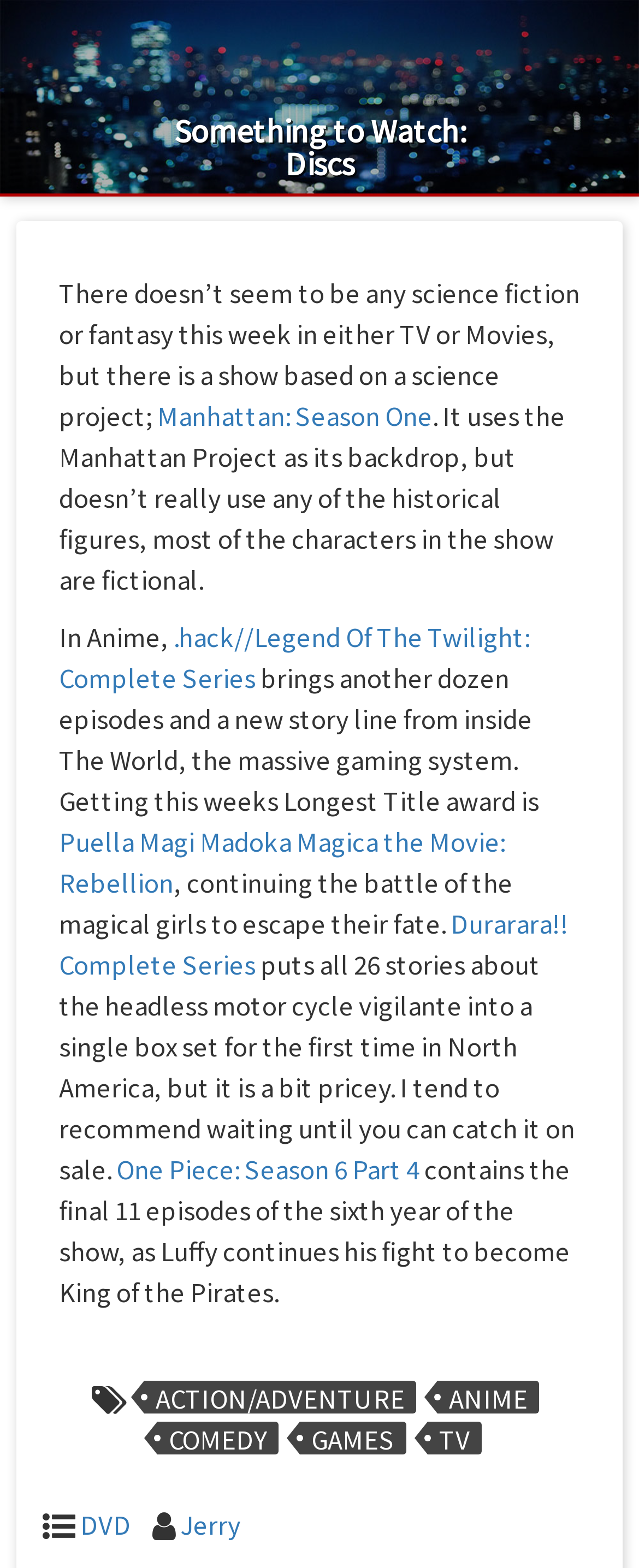Identify the bounding box coordinates for the element you need to click to achieve the following task: "Select the 'DVD' option". Provide the bounding box coordinates as four float numbers between 0 and 1, in the form [left, top, right, bottom].

[0.126, 0.961, 0.205, 0.983]